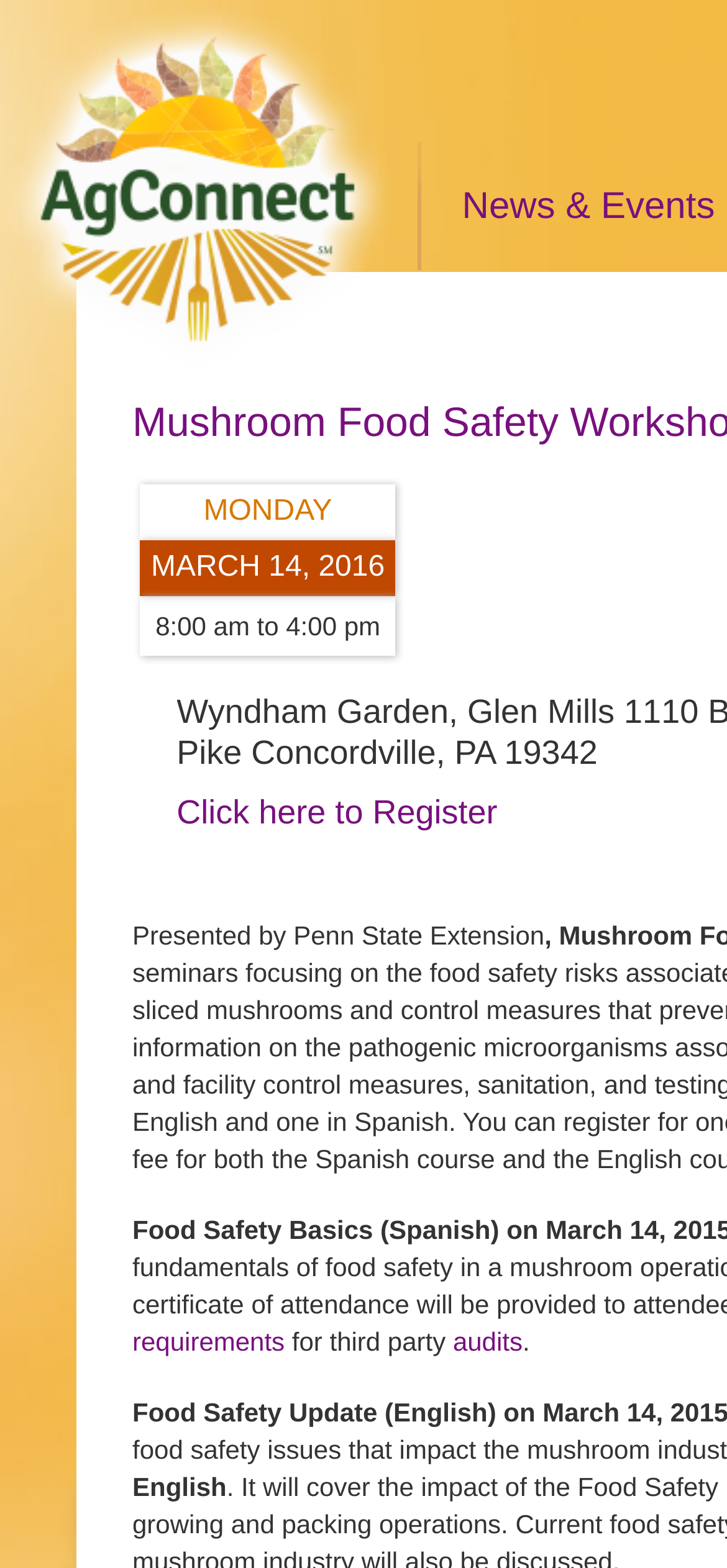What is the purpose of the 'Click here to Register' link?
Refer to the image and provide a one-word or short phrase answer.

To register for the workshop